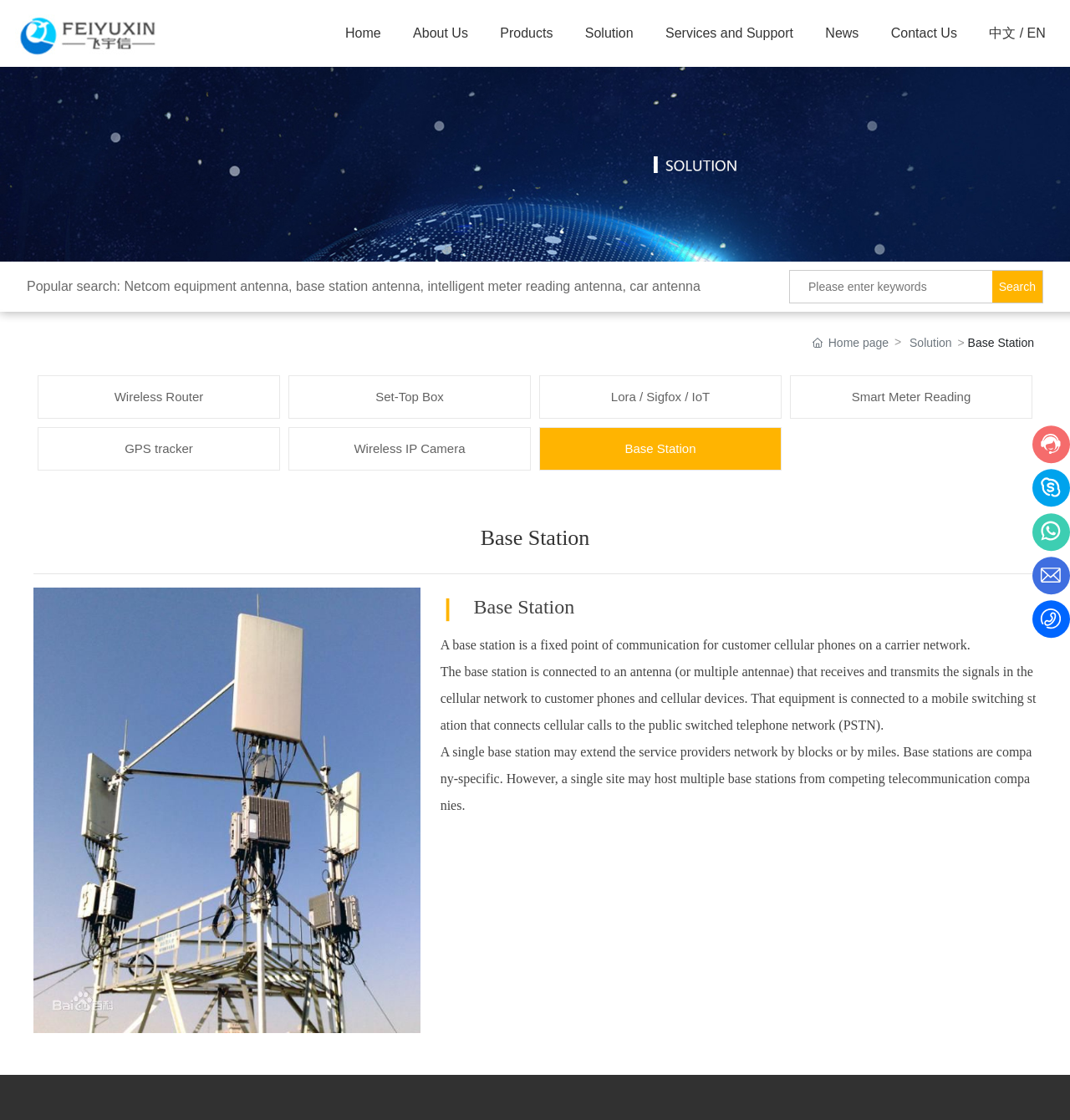Pinpoint the bounding box coordinates of the element that must be clicked to accomplish the following instruction: "Click on the 'Home' link". The coordinates should be in the format of four float numbers between 0 and 1, i.e., [left, top, right, bottom].

[0.308, 0.0, 0.371, 0.06]